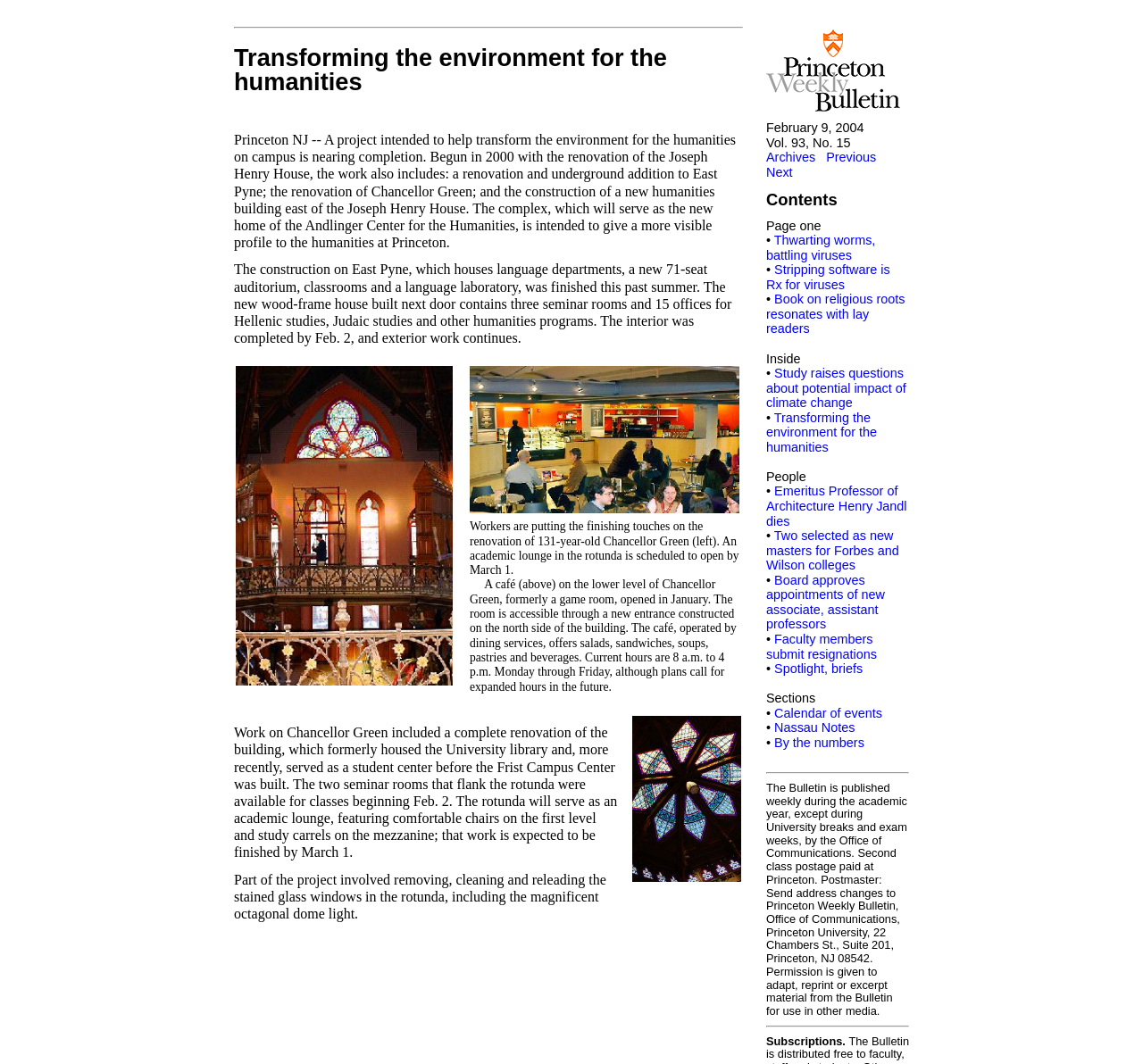Respond to the question below with a single word or phrase:
What is the purpose of the rotunda in Chancellor Green?

Academic lounge